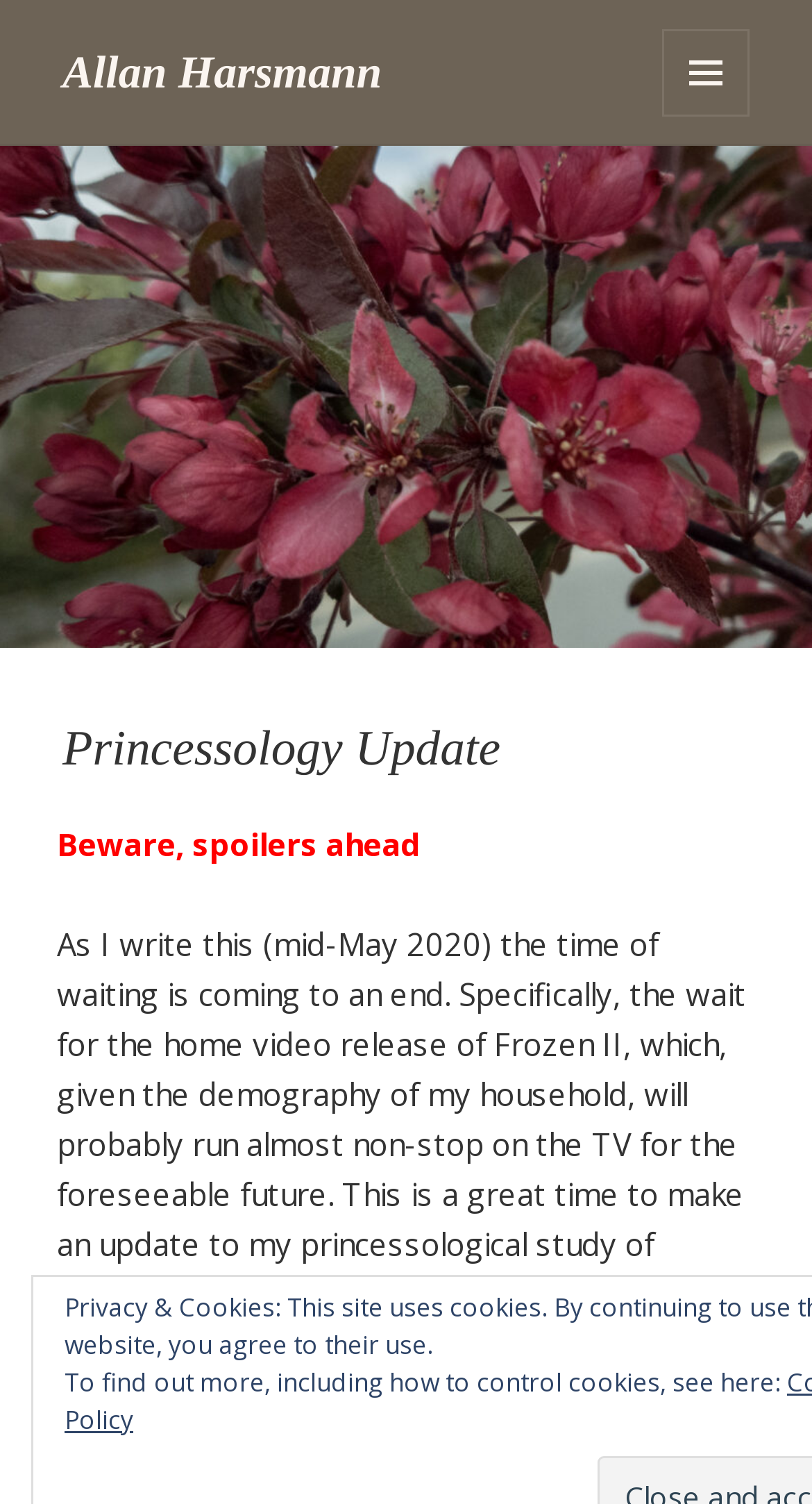Please answer the following question as detailed as possible based on the image: 
What is the purpose of the text?

The purpose of the text is to update the author's princessological study of Disney princesses, as mentioned in the text. The author is sharing their thoughts and reflections on the topic.